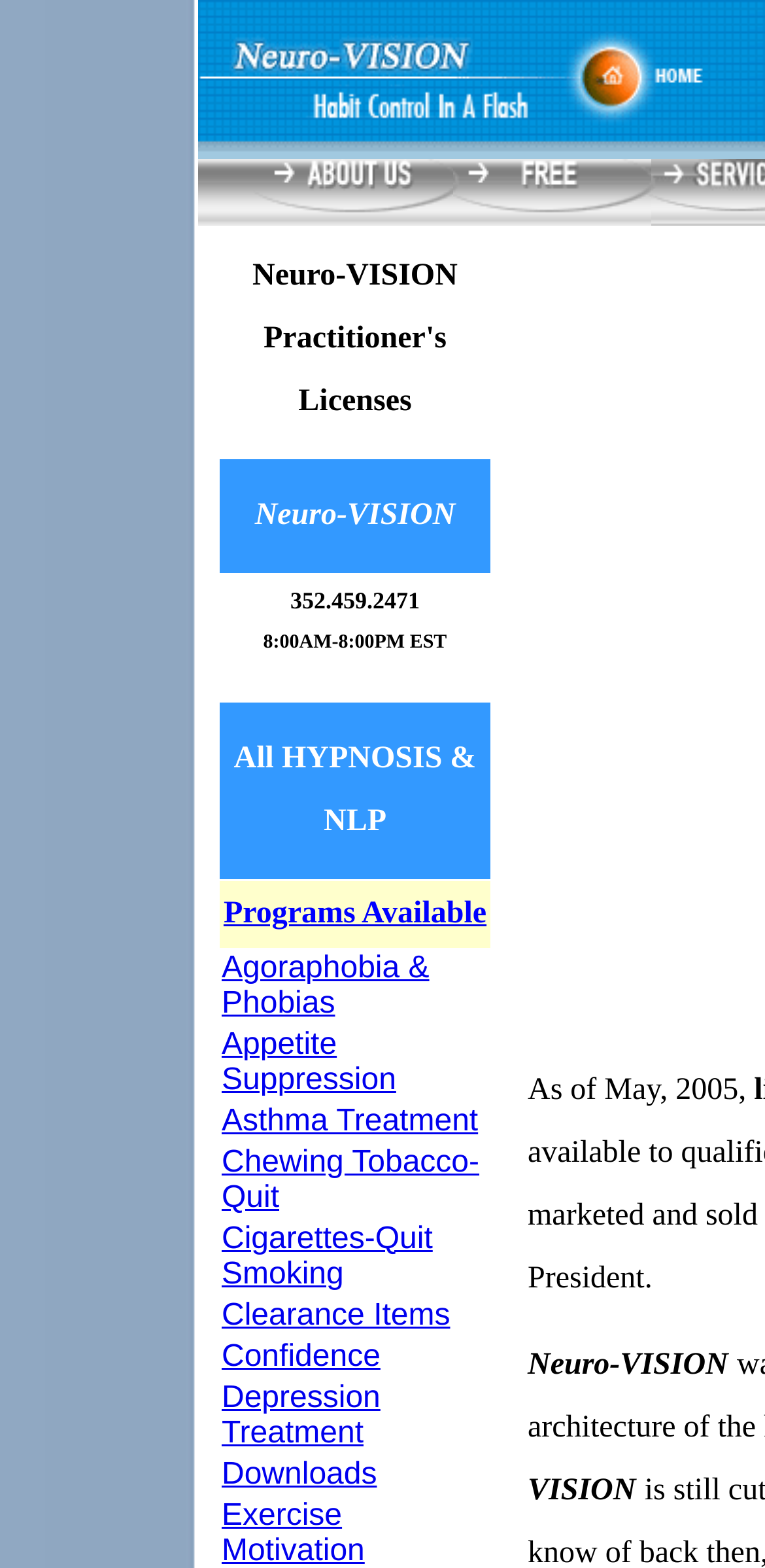Generate a comprehensive description of the webpage content.

The webpage is about Neuro-VISION Video Hypnosis Licensing, with a focus on providing programs for licensed members of the healing arts in certain states. 

At the top, there are two images, one on the left and one on the right, each accompanied by a link. 

Below these images, there is a table with multiple rows, each containing a grid cell with a specific program or topic, such as "Neuro-VISION", "352.459.2471 8:00AM-8:00PM EST", "All HYPNOSIS & NLP", and "Programs Available". 

The "Programs Available" cell contains a link to a separate page. 

The subsequent rows list various hypnosis programs, including "Agoraphobia & Phobias", "Appetite Suppression", "Asthma Treatment", and many others, each with a corresponding link. 

These programs are arranged in a vertical list, with each program's link positioned below the previous one.